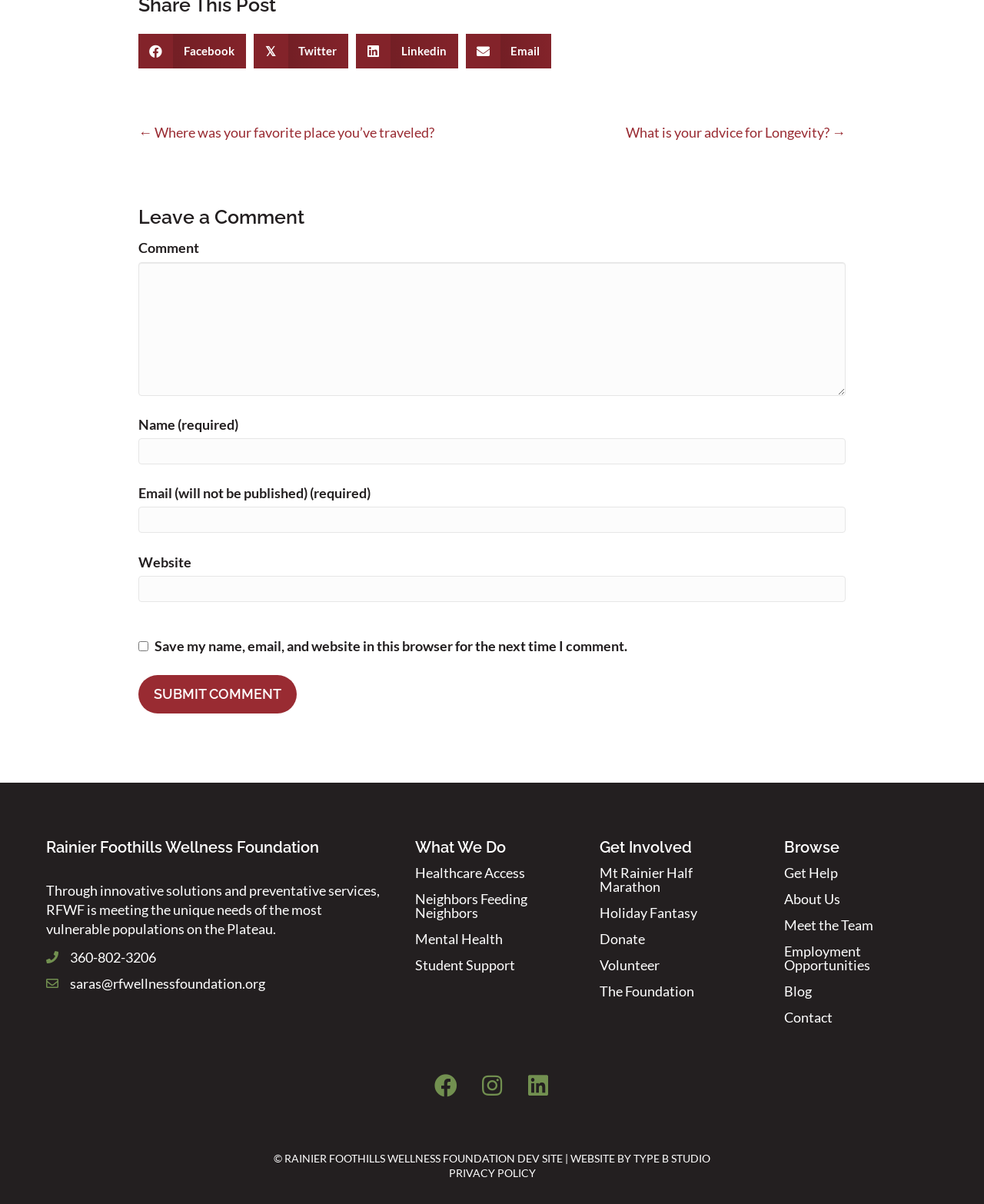Please give a succinct answer to the question in one word or phrase:
What is the phone number provided on the webpage?

360-802-3206